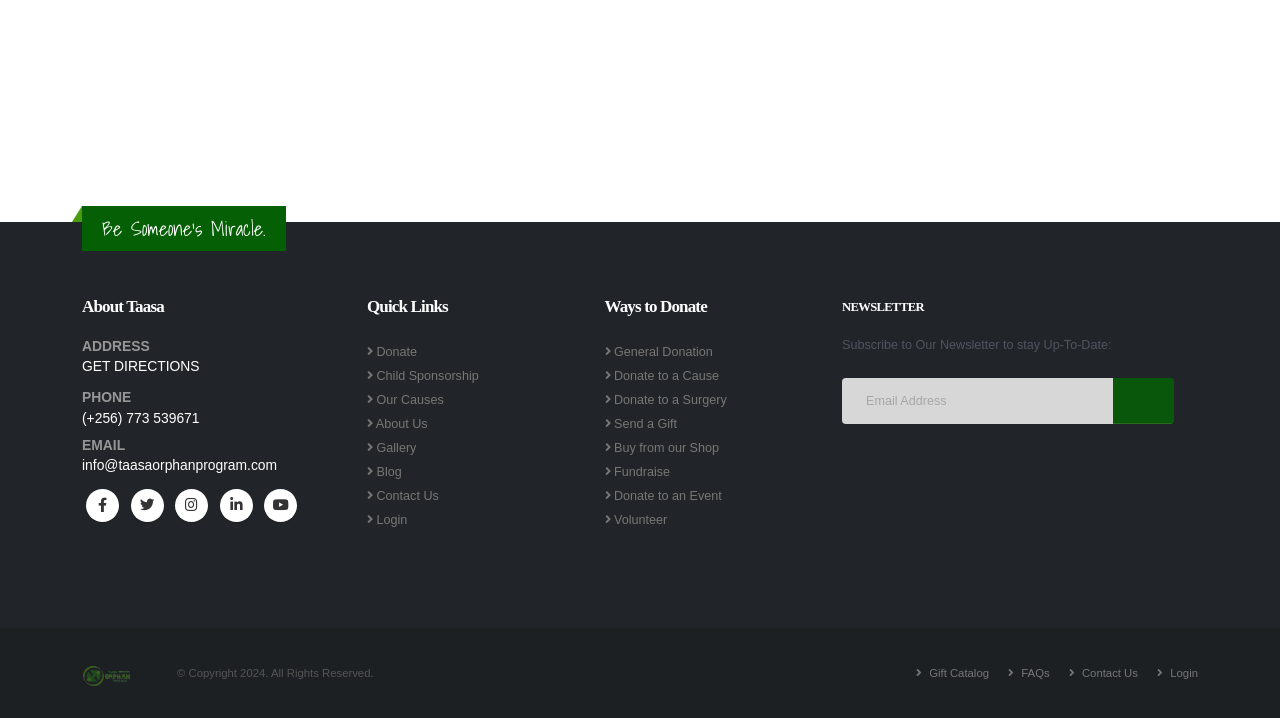Identify the bounding box coordinates of the clickable section necessary to follow the following instruction: "Click on the link to read about Barbie". The coordinates should be presented as four float numbers from 0 to 1, i.e., [left, top, right, bottom].

None